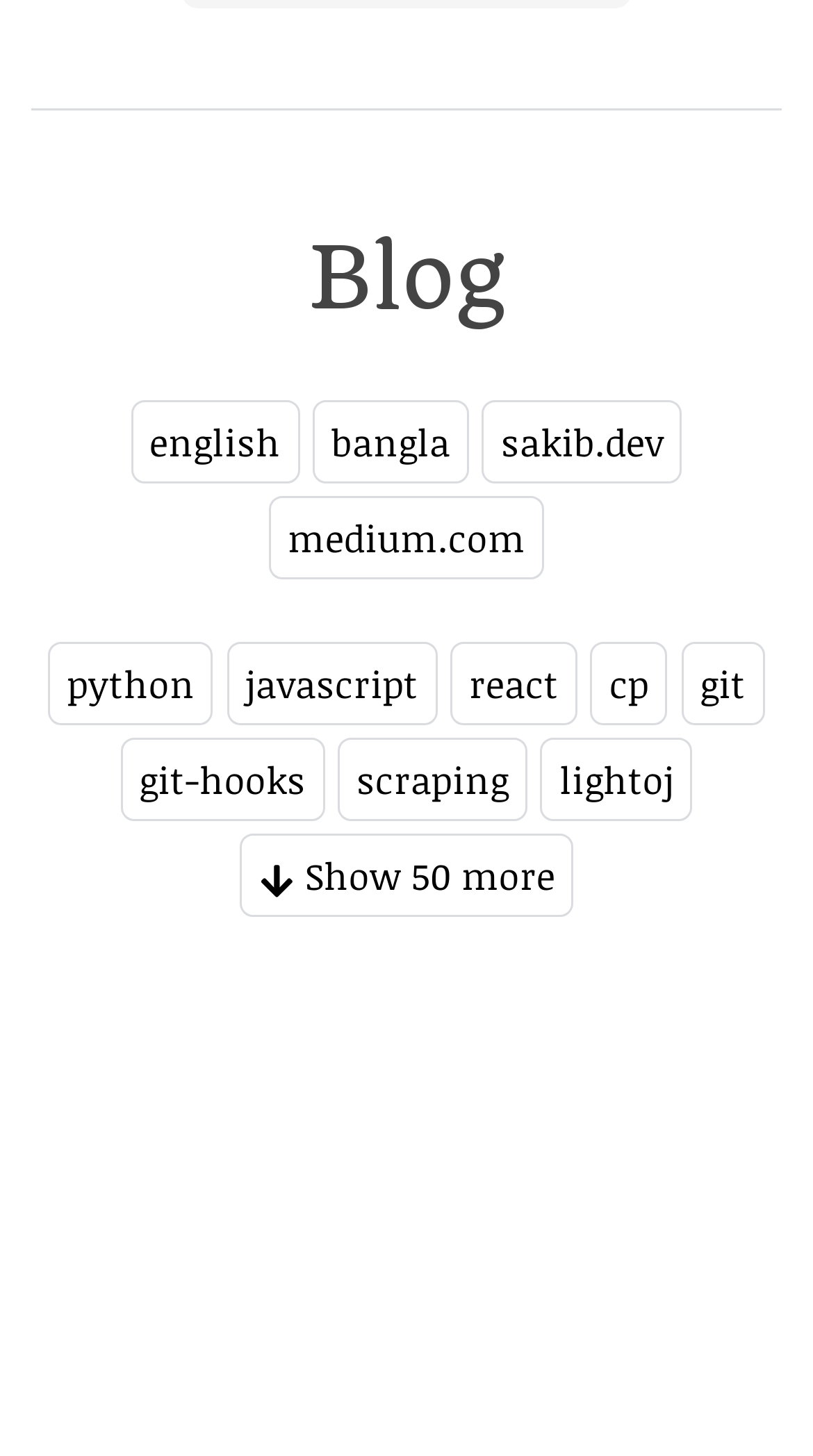Please find the bounding box coordinates of the element's region to be clicked to carry out this instruction: "Visit sakib.dev".

[0.593, 0.275, 0.839, 0.332]